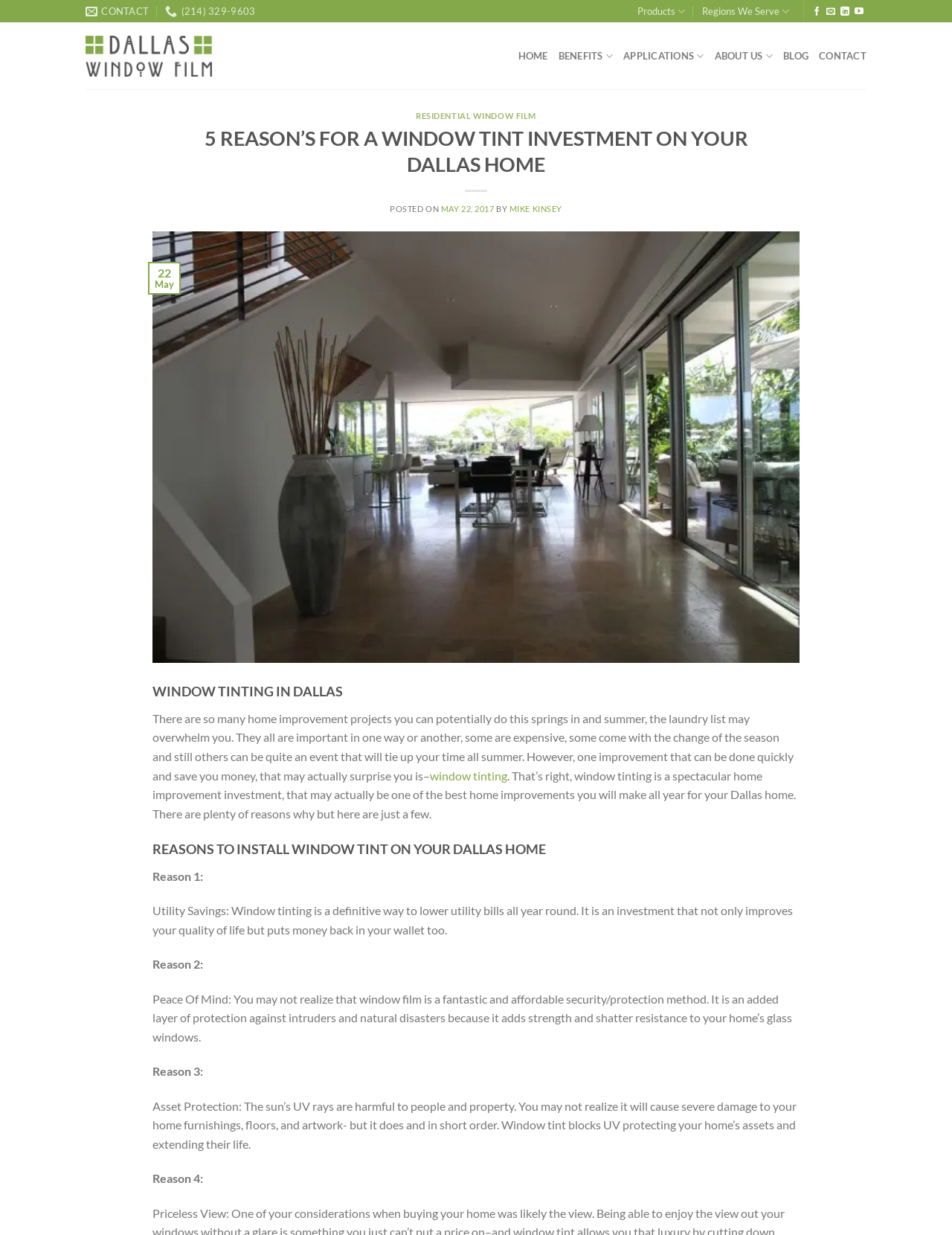Extract the bounding box of the UI element described as: "Blog".

[0.823, 0.033, 0.849, 0.058]